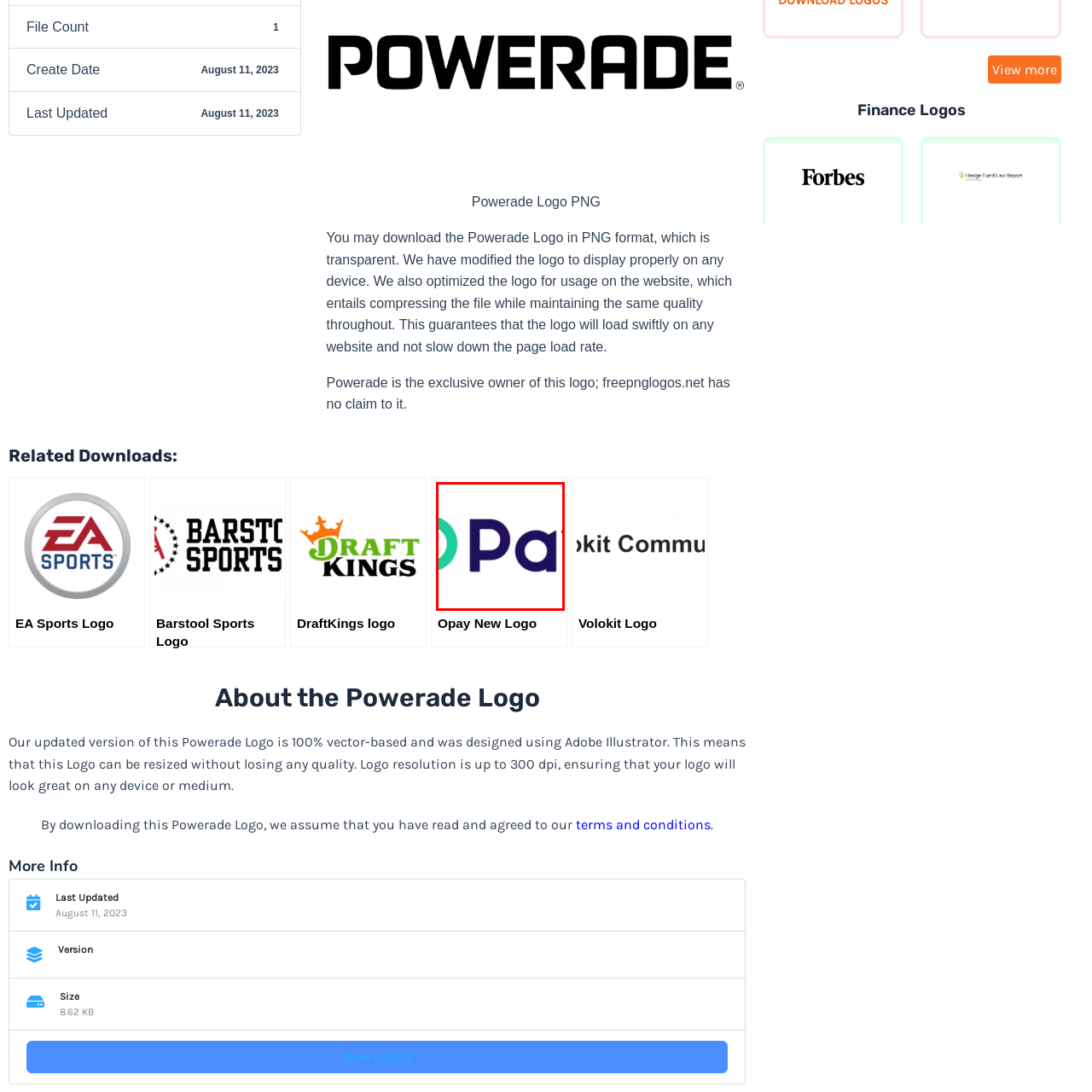Observe the image enclosed by the red box and thoroughly answer the subsequent question based on the visual details: What is the focus of the brand?

The word 'Pay' is prominently displayed in bold purple text beside the circular element, which reinforces the brand's focus on payment services.